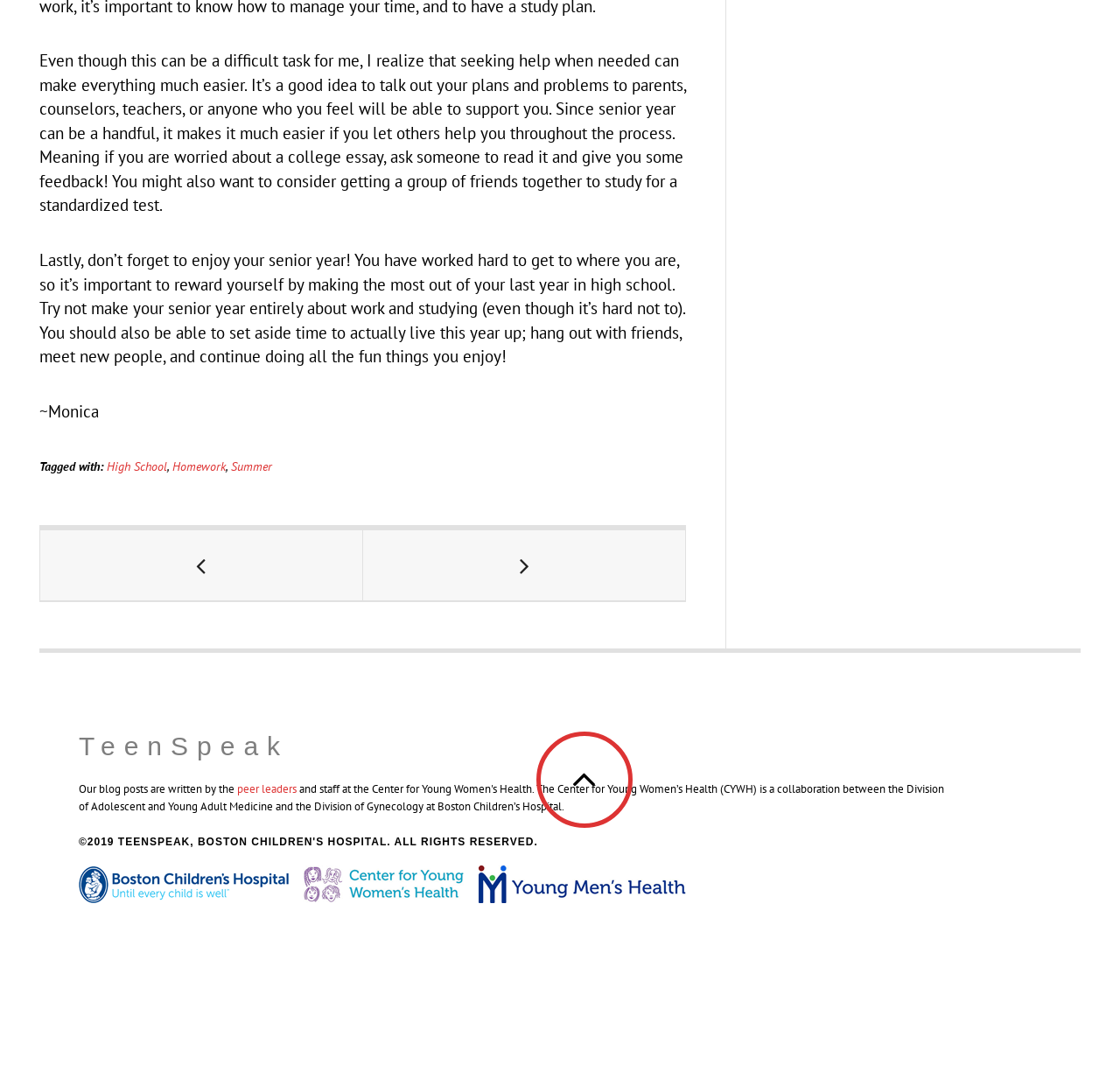Please identify the bounding box coordinates of the element on the webpage that should be clicked to follow this instruction: "pay your bill". The bounding box coordinates should be given as four float numbers between 0 and 1, formatted as [left, top, right, bottom].

None